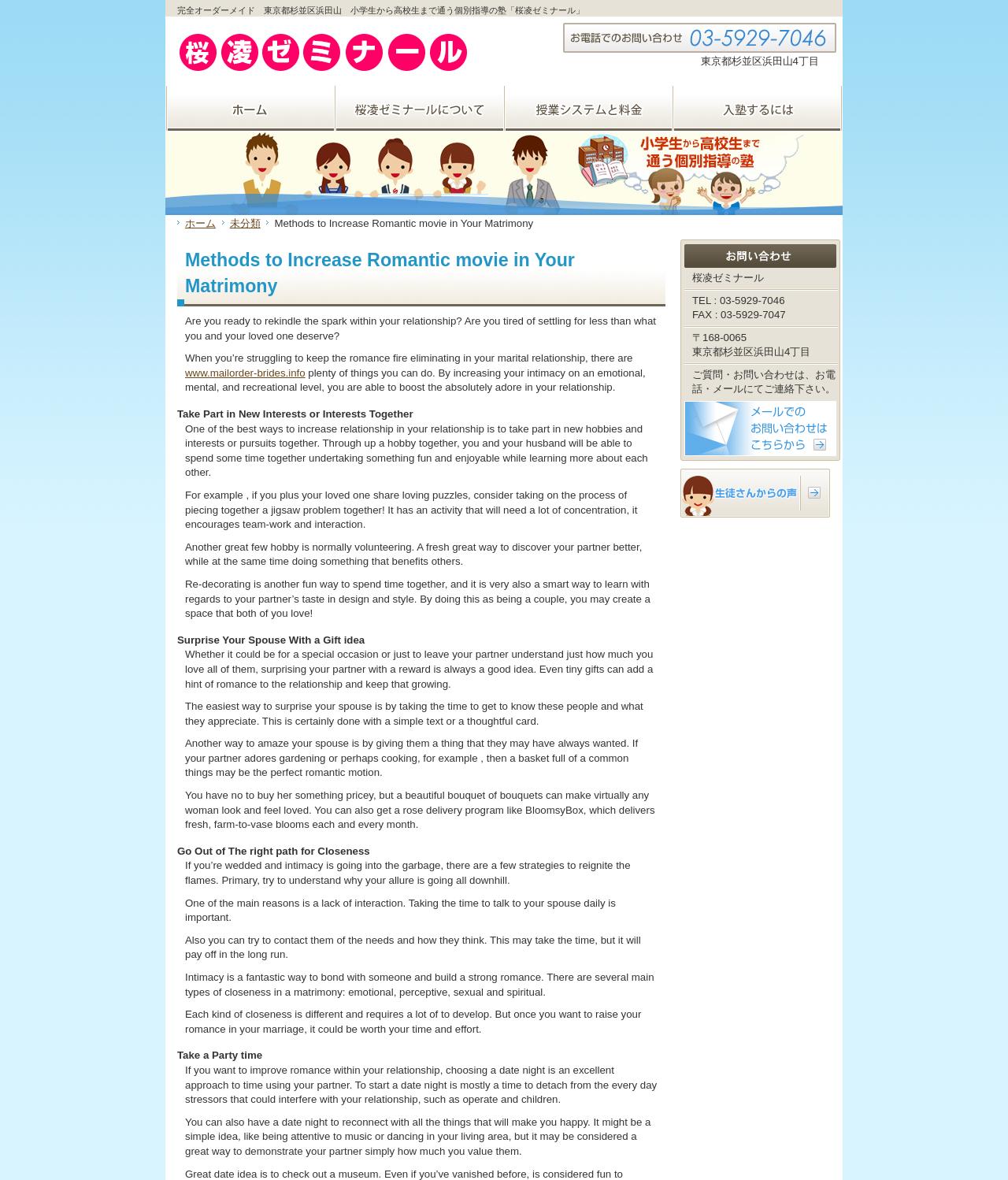Answer this question using a single word or a brief phrase:
What is the phone number for inquiries?

03-5929-7046